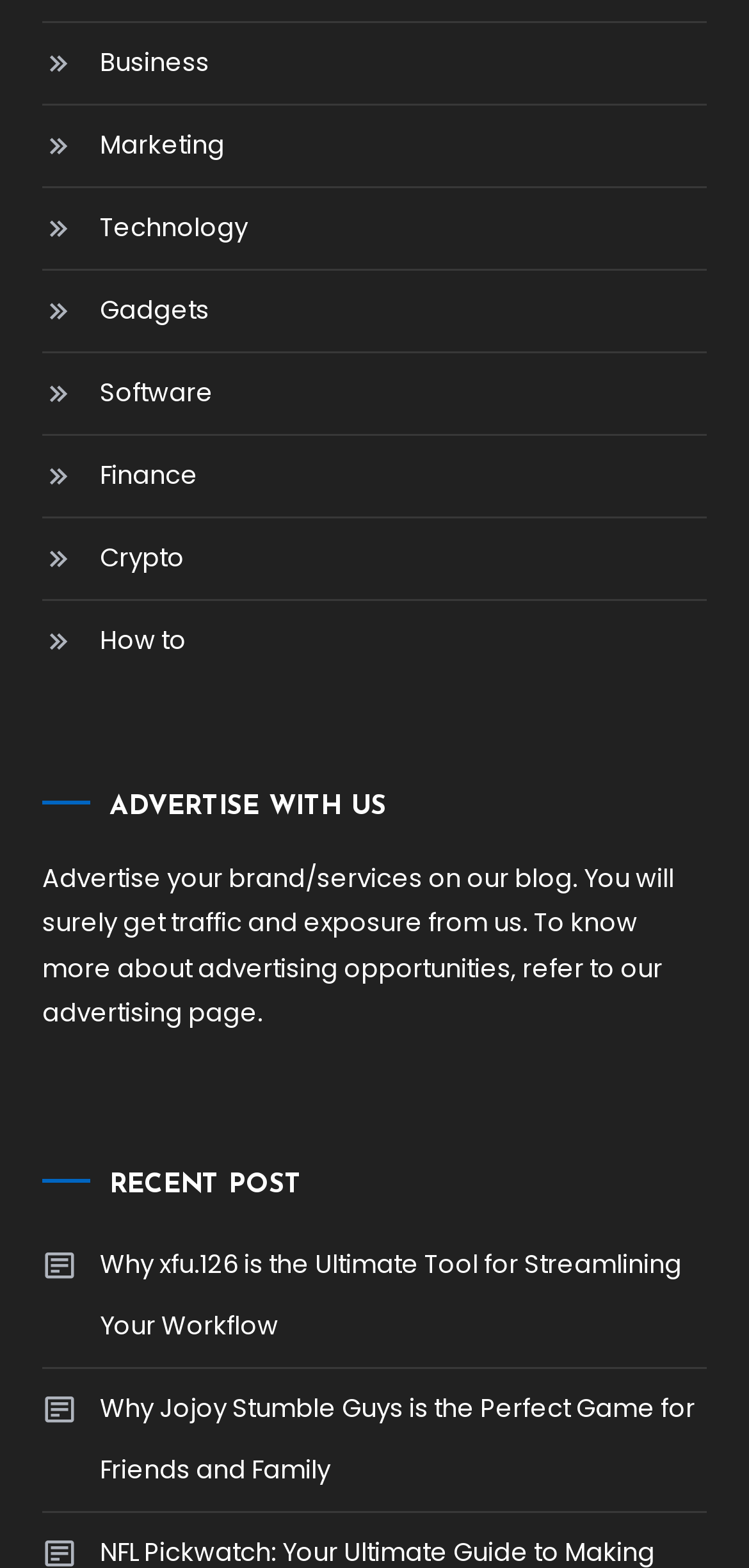What is the topic of the first recent post?
Carefully analyze the image and provide a detailed answer to the question.

I looked at the first link under the 'RECENT POST' heading and found that it is about 'Why xfu.126 is the Ultimate Tool for Streamlining Your Workflow'.